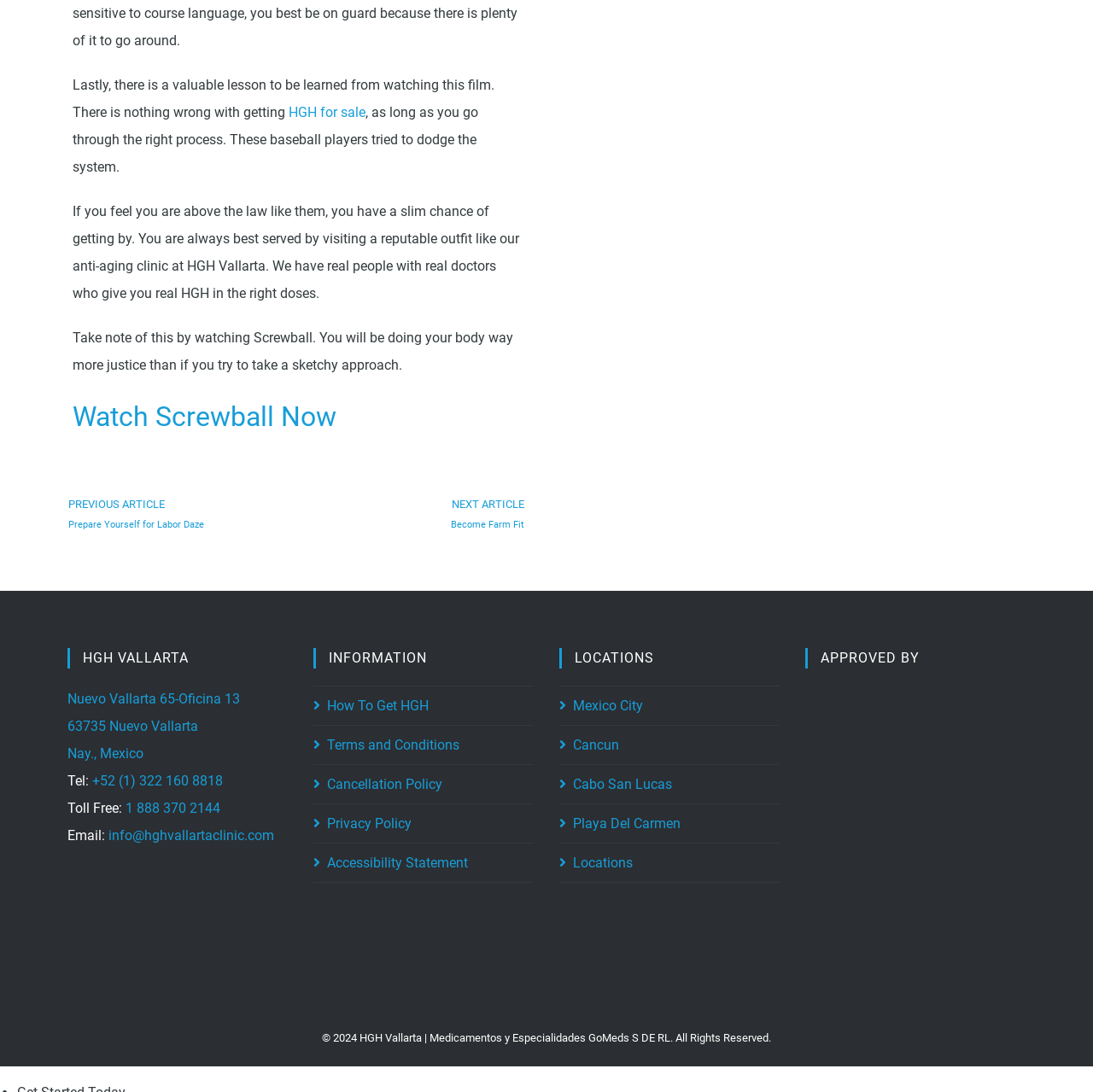Given the element description Cabo San Lucas, specify the bounding box coordinates of the corresponding UI element in the format (top-left x, top-left y, bottom-right x, bottom-right y). All values must be between 0 and 1.

[0.512, 0.711, 0.615, 0.726]